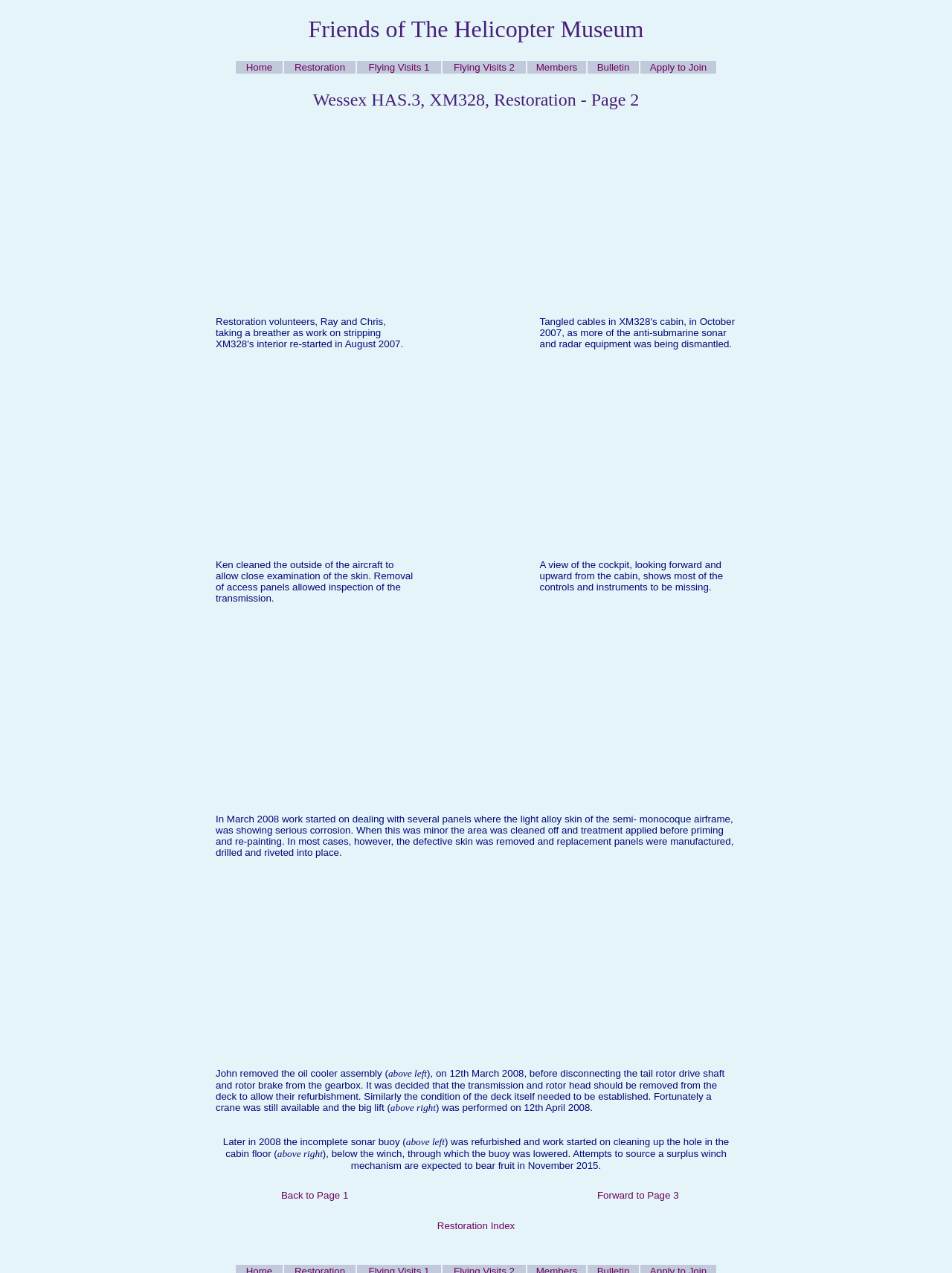What is the name of the museum?
Please answer using one word or phrase, based on the screenshot.

The Helicopter Museum